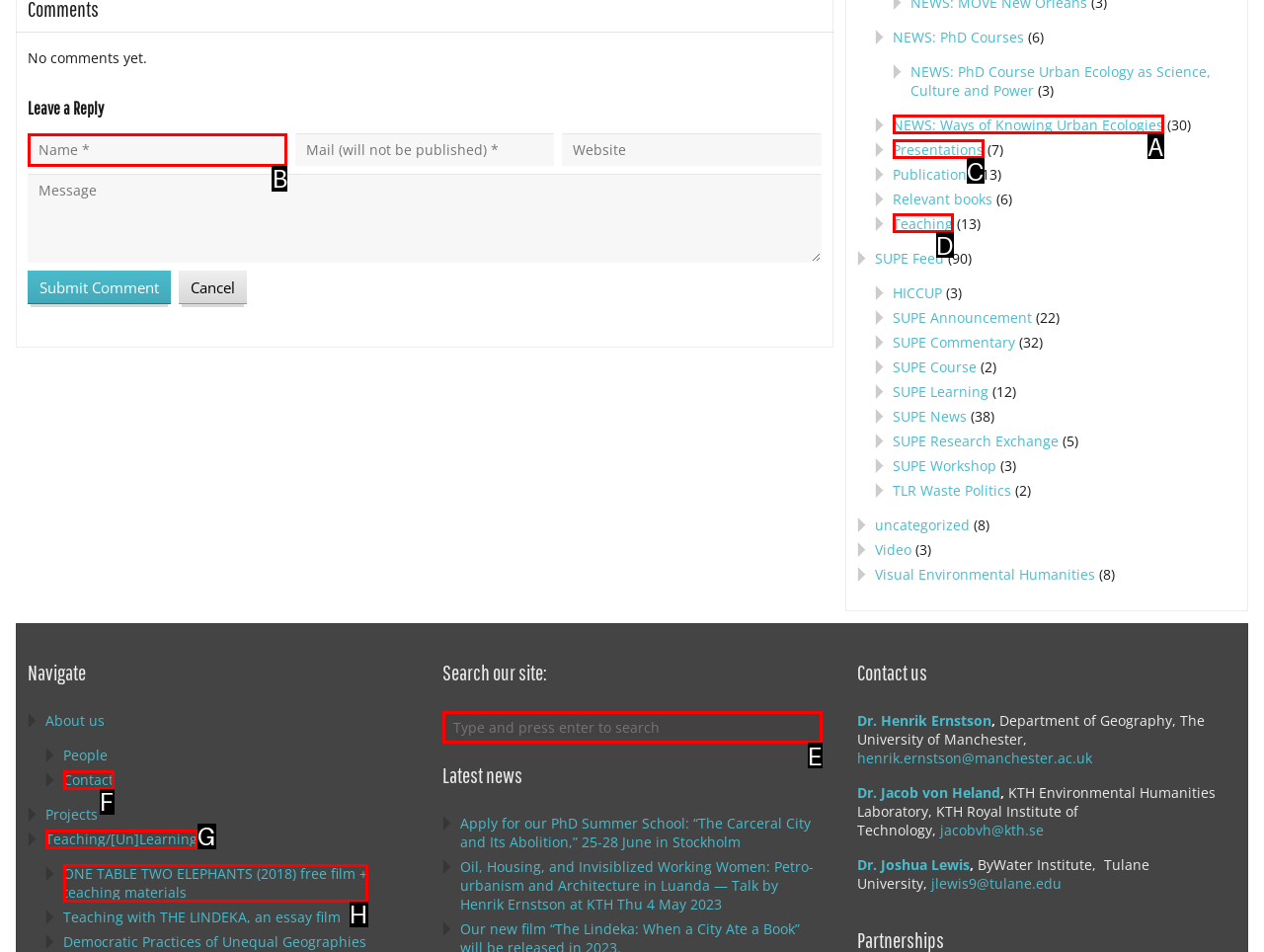Decide which UI element to click to accomplish the task: Search datasets
Respond with the corresponding option letter.

None